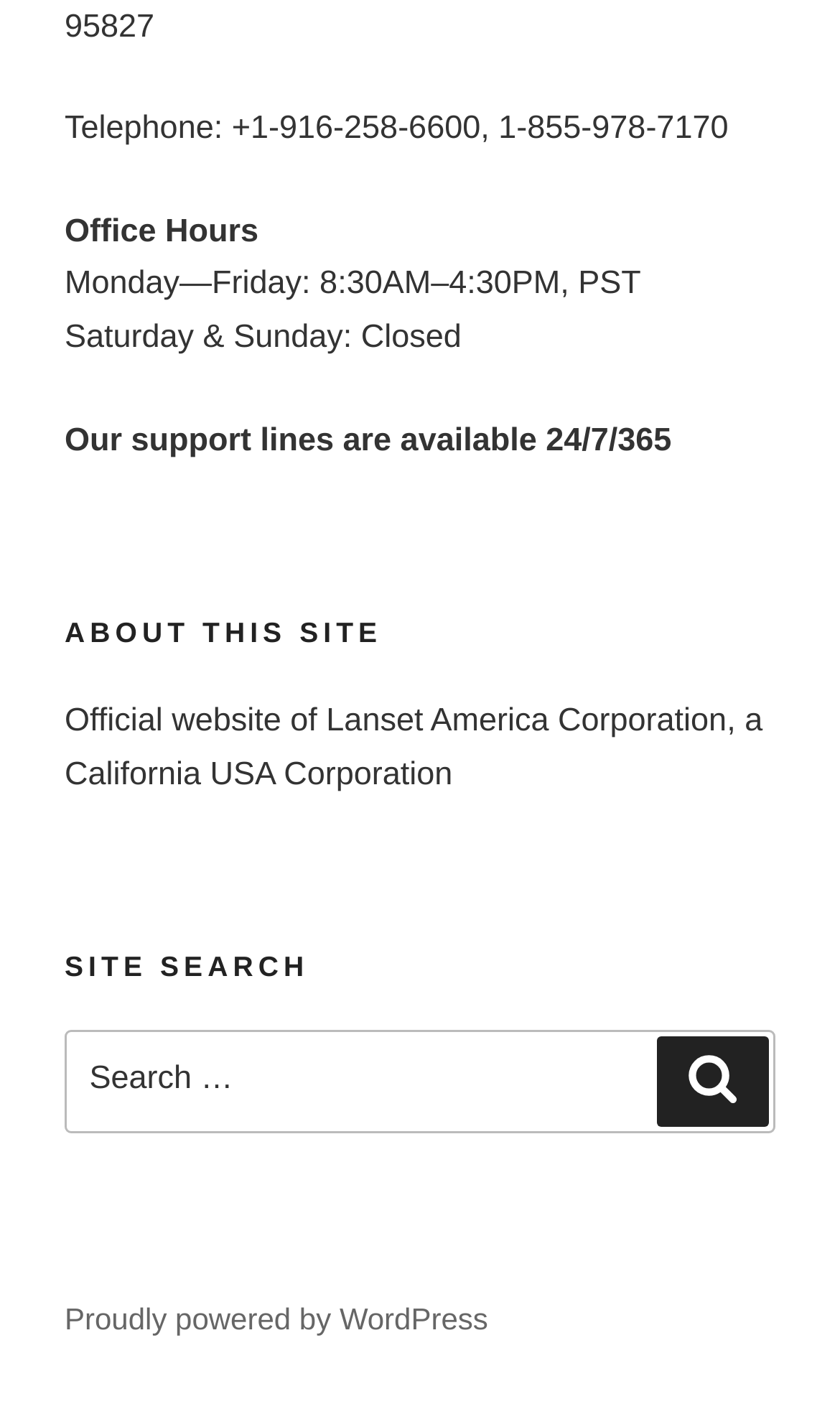What is the name of the corporation?
Based on the image content, provide your answer in one word or a short phrase.

Lanset America Corporation